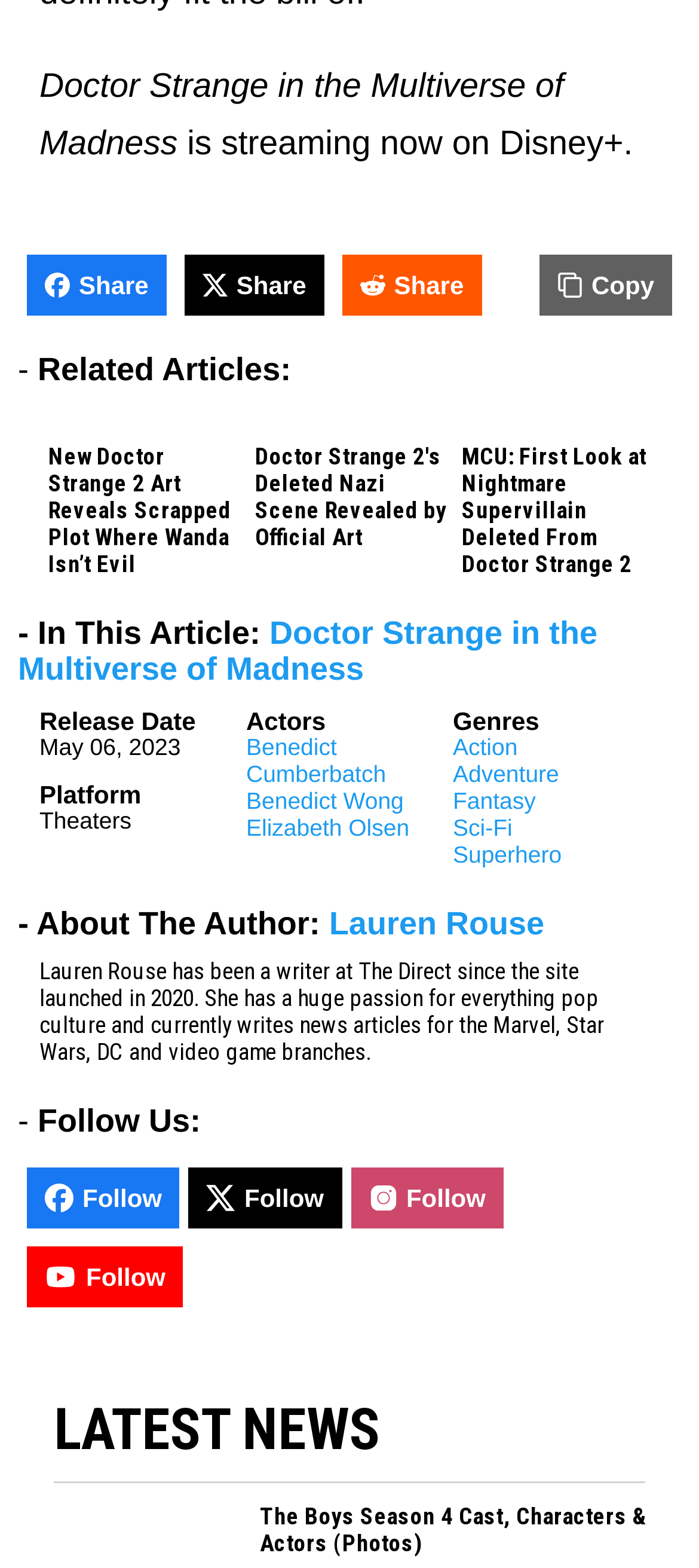Locate the coordinates of the bounding box for the clickable region that fulfills this instruction: "Follow Lauren Rouse".

[0.471, 0.577, 0.779, 0.6]